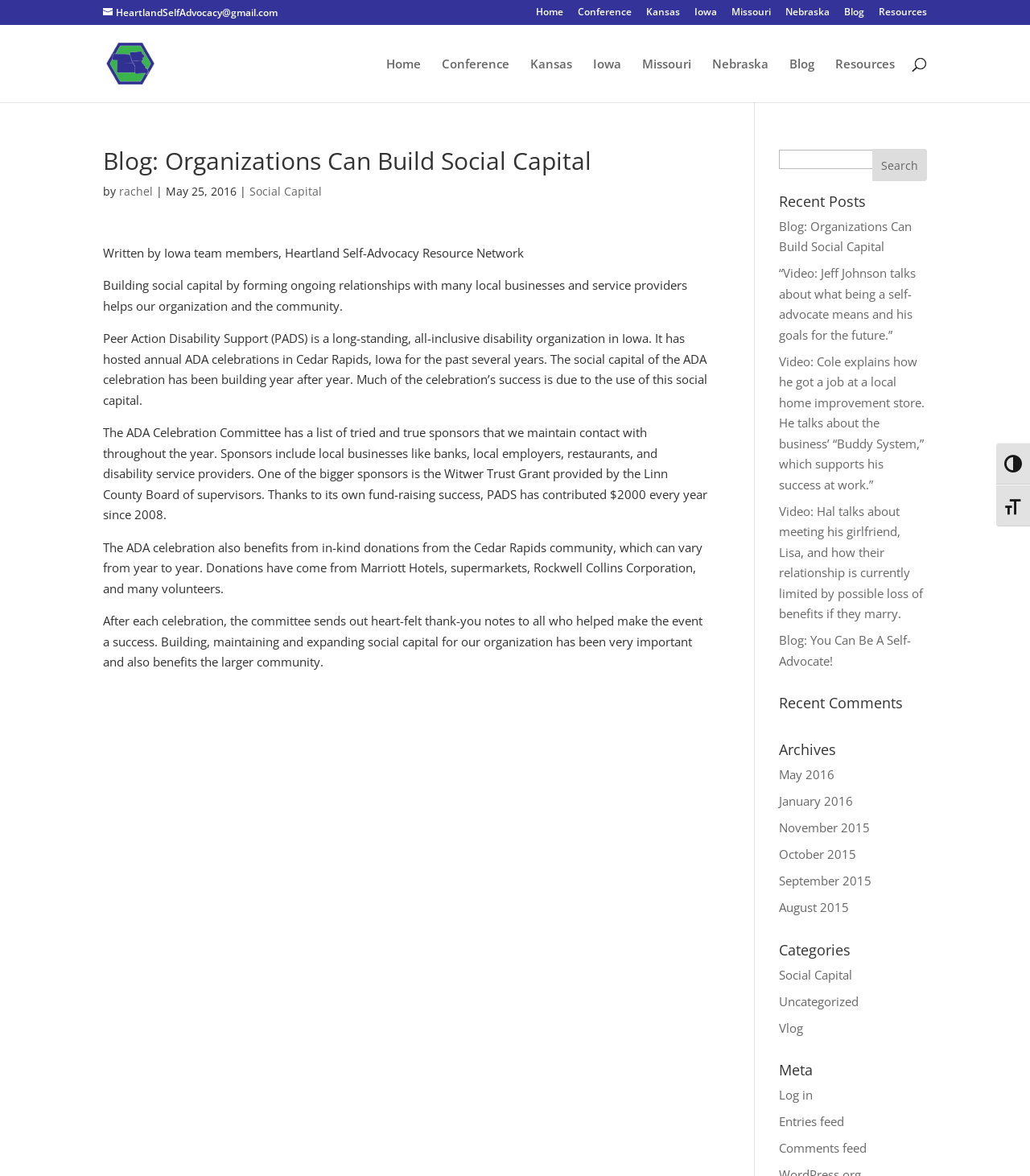Use a single word or phrase to answer the question:
How many recent posts are there?

4